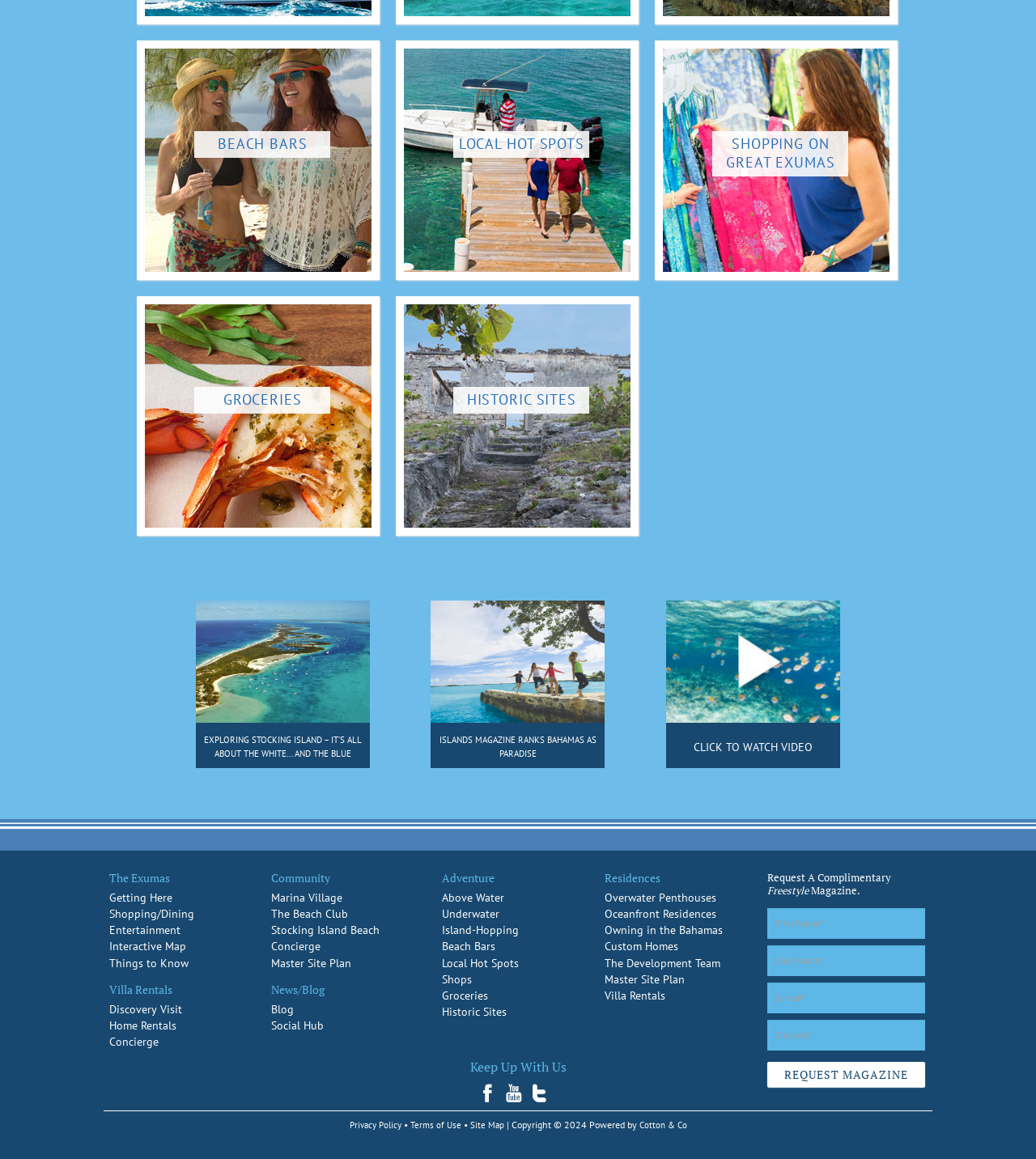What is the location of the 'Community' section?
Answer the question with just one word or phrase using the image.

Middle left